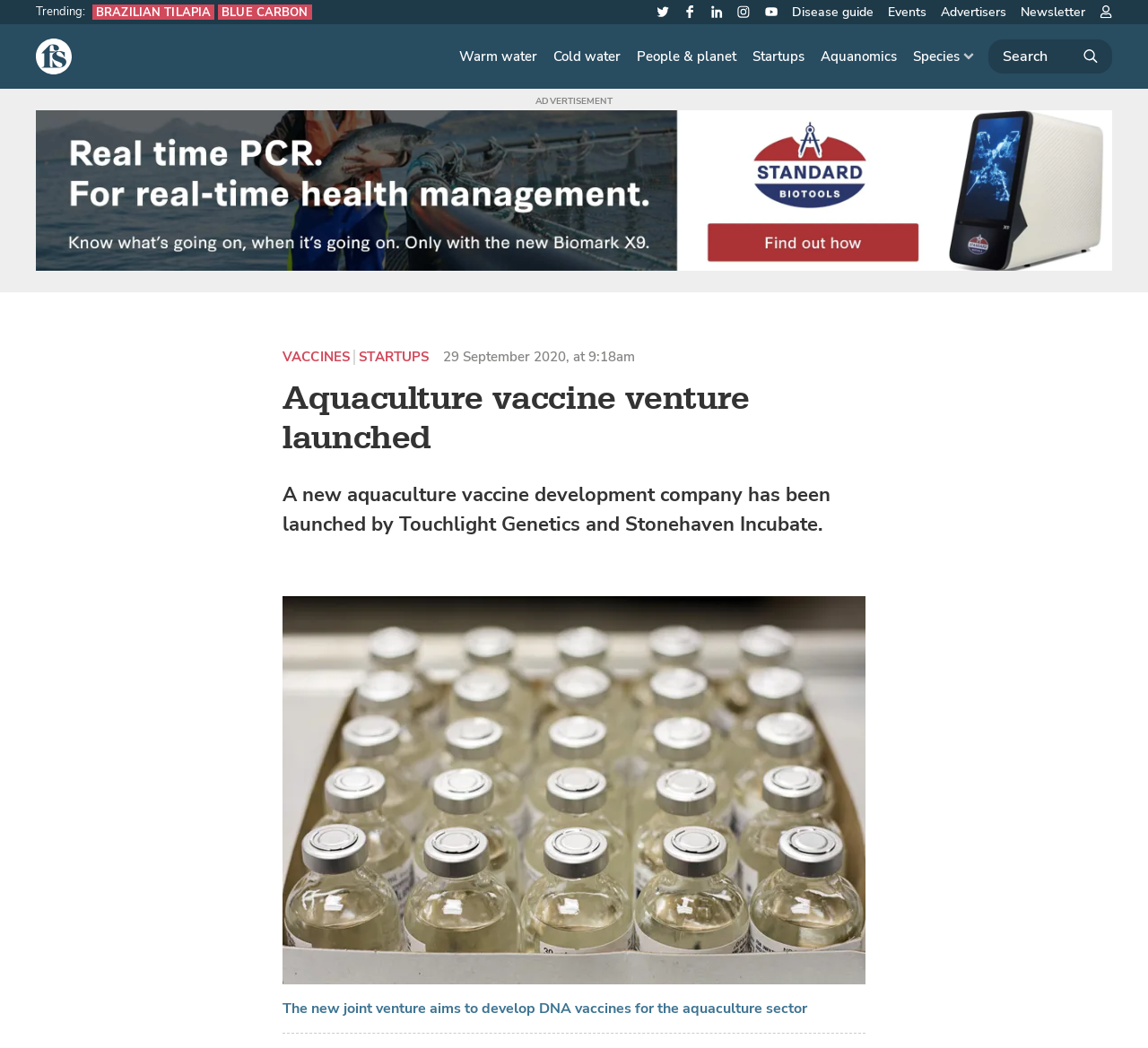Reply to the question with a single word or phrase:
What type of vaccines will the new company develop?

DNA vaccines